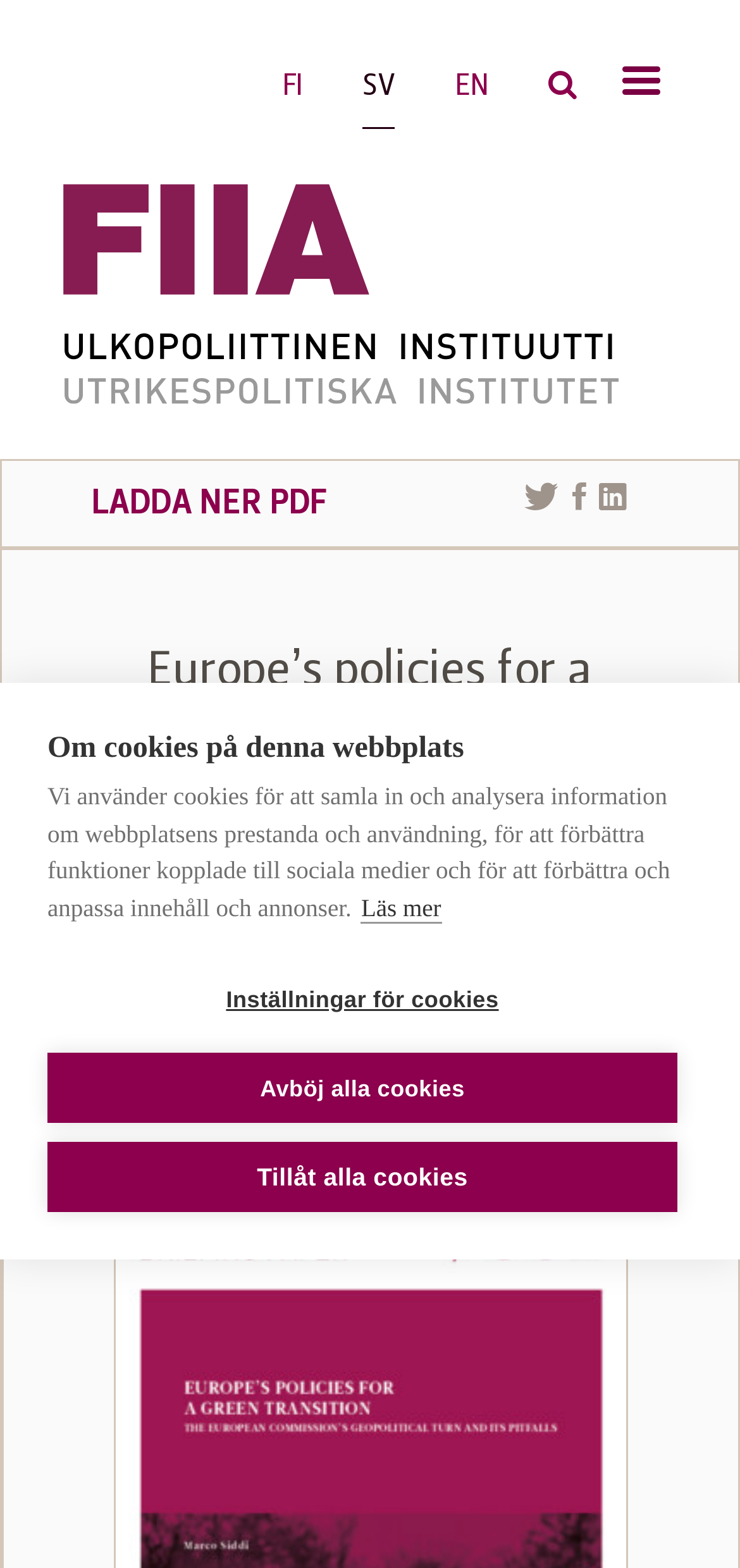Determine the bounding box coordinates of the UI element described by: "på svenskasv".

[0.49, 0.03, 0.533, 0.082]